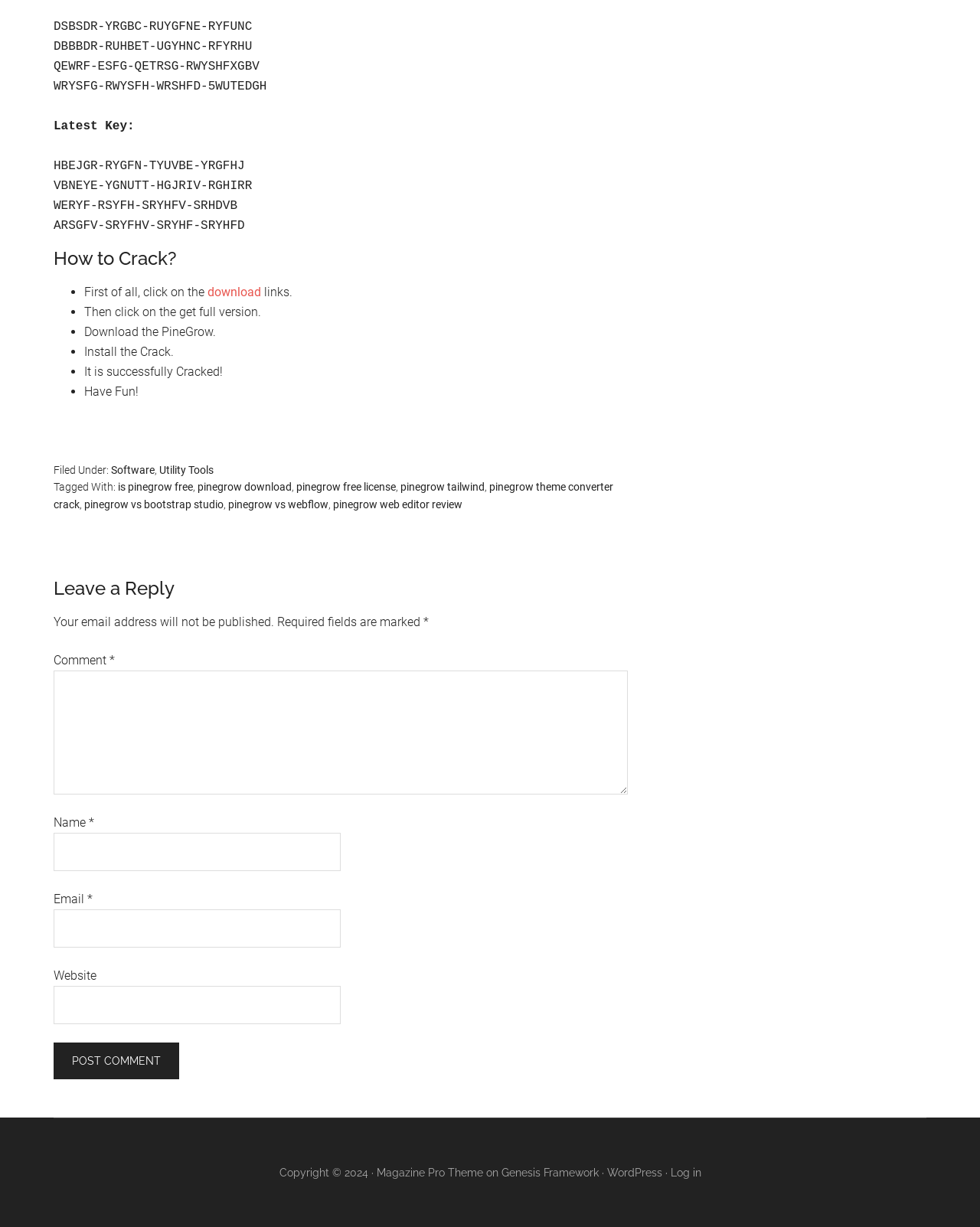How to crack?
Provide a comprehensive and detailed answer to the question.

The webpage provides a step-by-step guide on how to crack something, which is likely a software or utility tool. The steps are listed in a series of static text elements with list markers, starting from clicking on the download link to installing the crack.